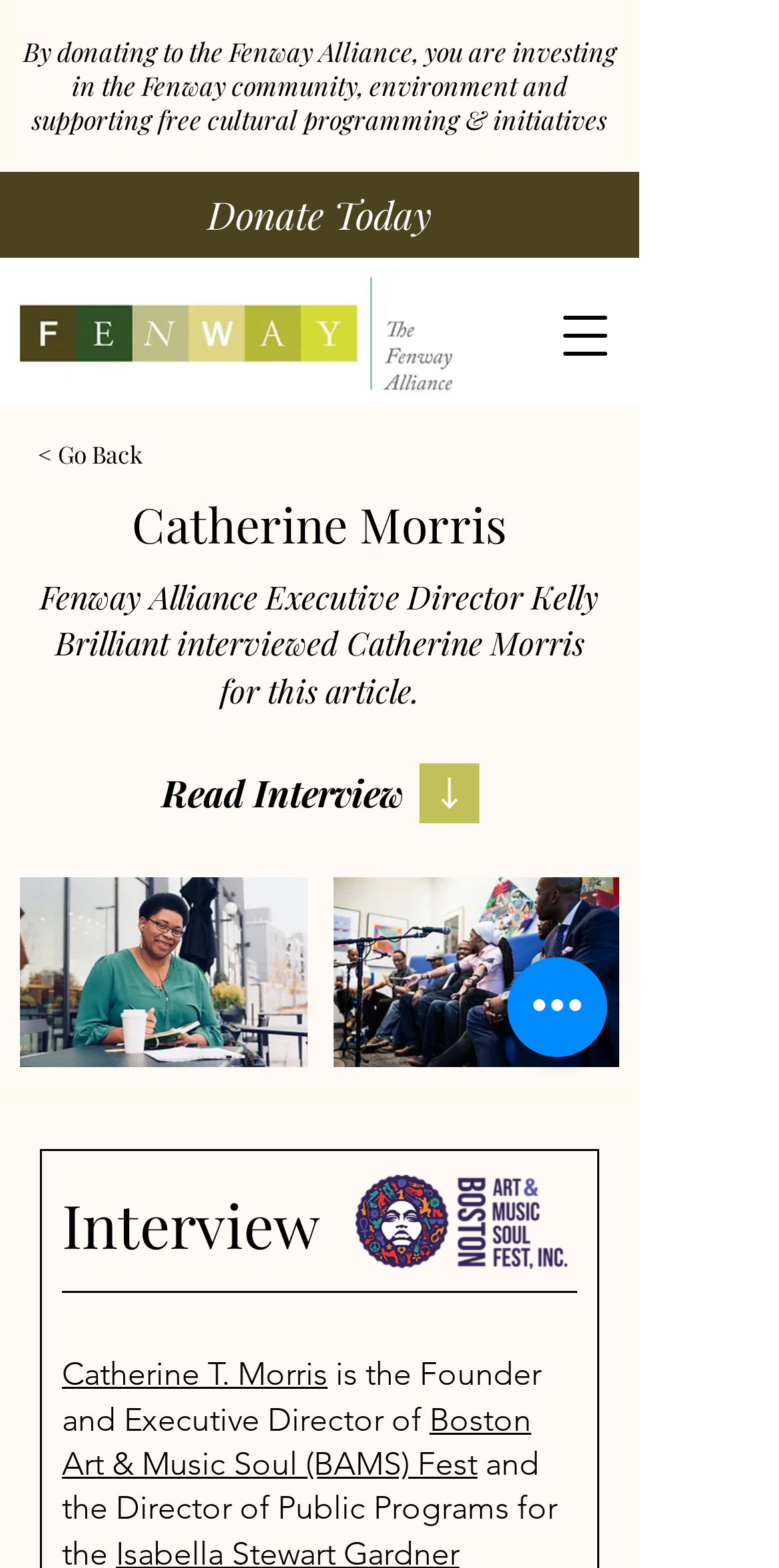Please respond in a single word or phrase: 
What is the name of the festival mentioned in the article?

Boston Art and Music Soul Fest